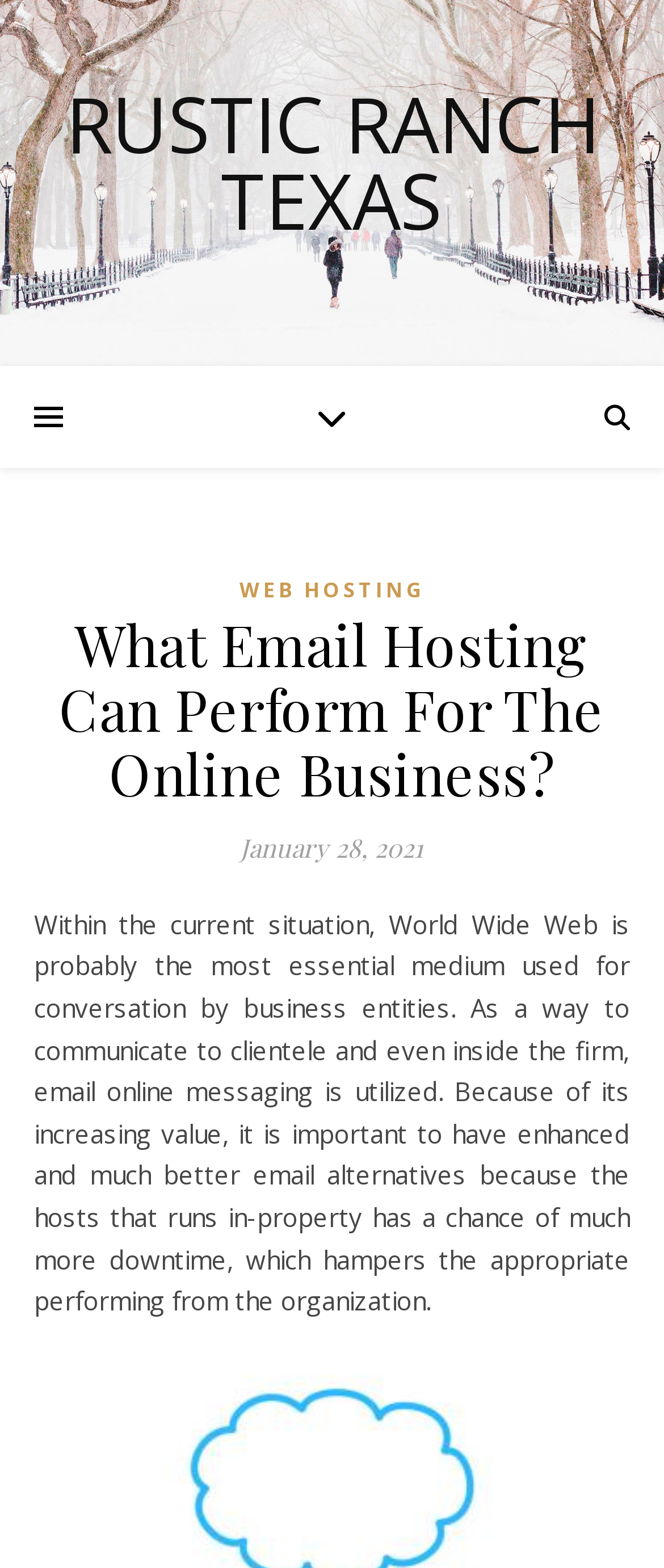Identify the bounding box for the UI element described as: "rustic ranch texas". The coordinates should be four float numbers between 0 and 1, i.e., [left, top, right, bottom].

[0.0, 0.054, 1.0, 0.152]